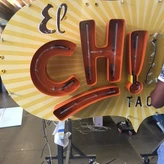Describe the important features and context of the image with as much detail as possible.

The image showcases a vibrant neon sign designed for "El Chilito Tacos Y Café," capturing the playful spirit of the establishment. The sign prominently features the words "El CH!" in bold, striking letters with an eye-catching orange hue, set against a radiant yellow background decorated with sunburst patterns. Below, the word "TACOS" is presented in a slightly smaller font, enhancing the visual hierarchy. 

This piece, crafted by Zocalo Designs, exemplifies creativity and artistry through its fun typography and lively colors. In the background, you can see the setup for the sign's installation, hinting at the considerable effort that went into bringing this striking design to life. The process included careful construction and the dramatic installation using a crane, illustrating the dedication involved in creating such an impressive focal point for the café.